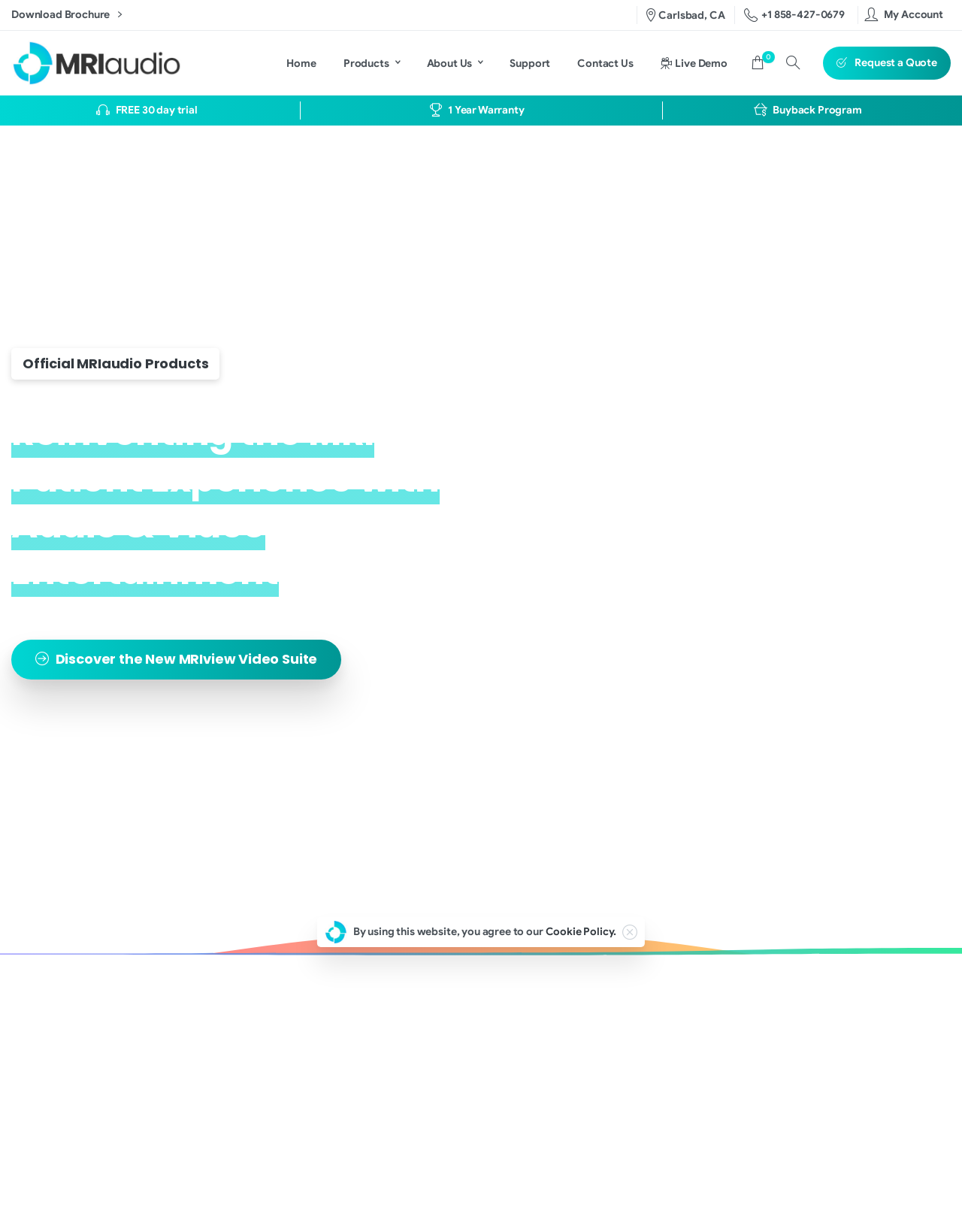Please reply to the following question using a single word or phrase: 
What is the phone number to contact the company?

+1 858-427-0679